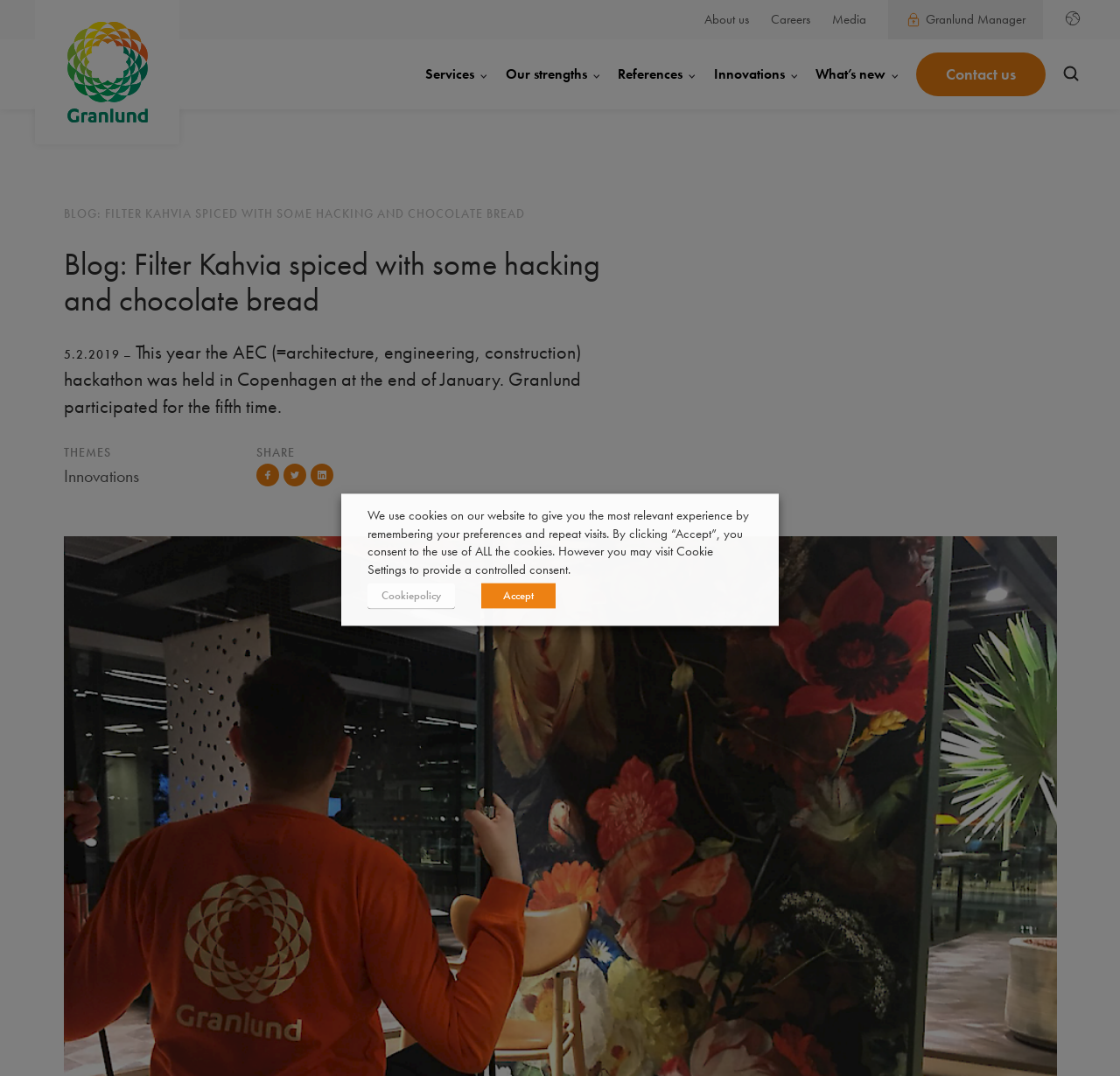Using the provided element description, identify the bounding box coordinates as (top-left x, top-left y, bottom-right x, bottom-right y). Ensure all values are between 0 and 1. Description: References

[0.542, 0.037, 0.621, 0.102]